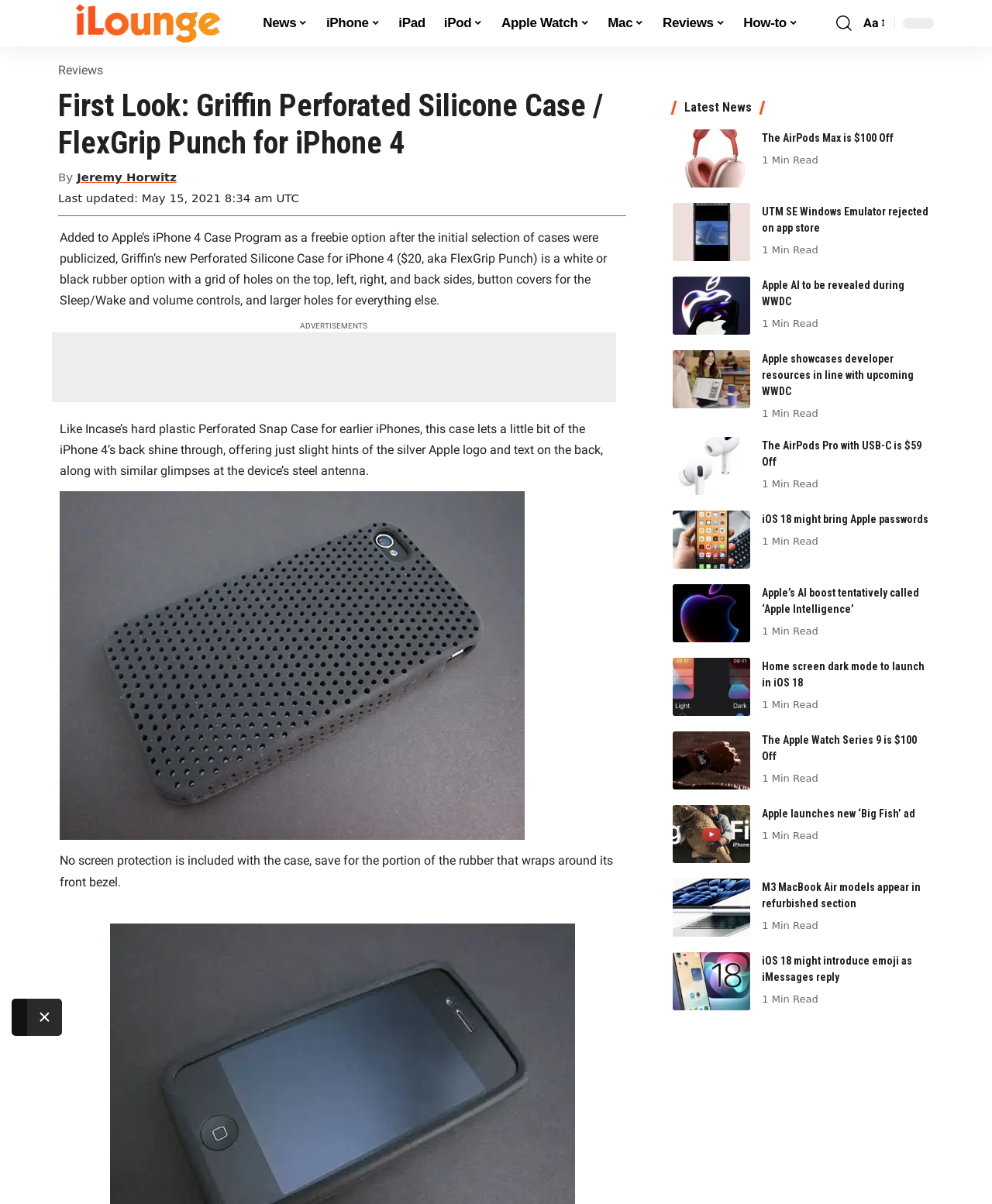Determine the bounding box coordinates of the clickable region to execute the instruction: "search for something". The coordinates should be four float numbers between 0 and 1, denoted as [left, top, right, bottom].

[0.843, 0.008, 0.859, 0.03]